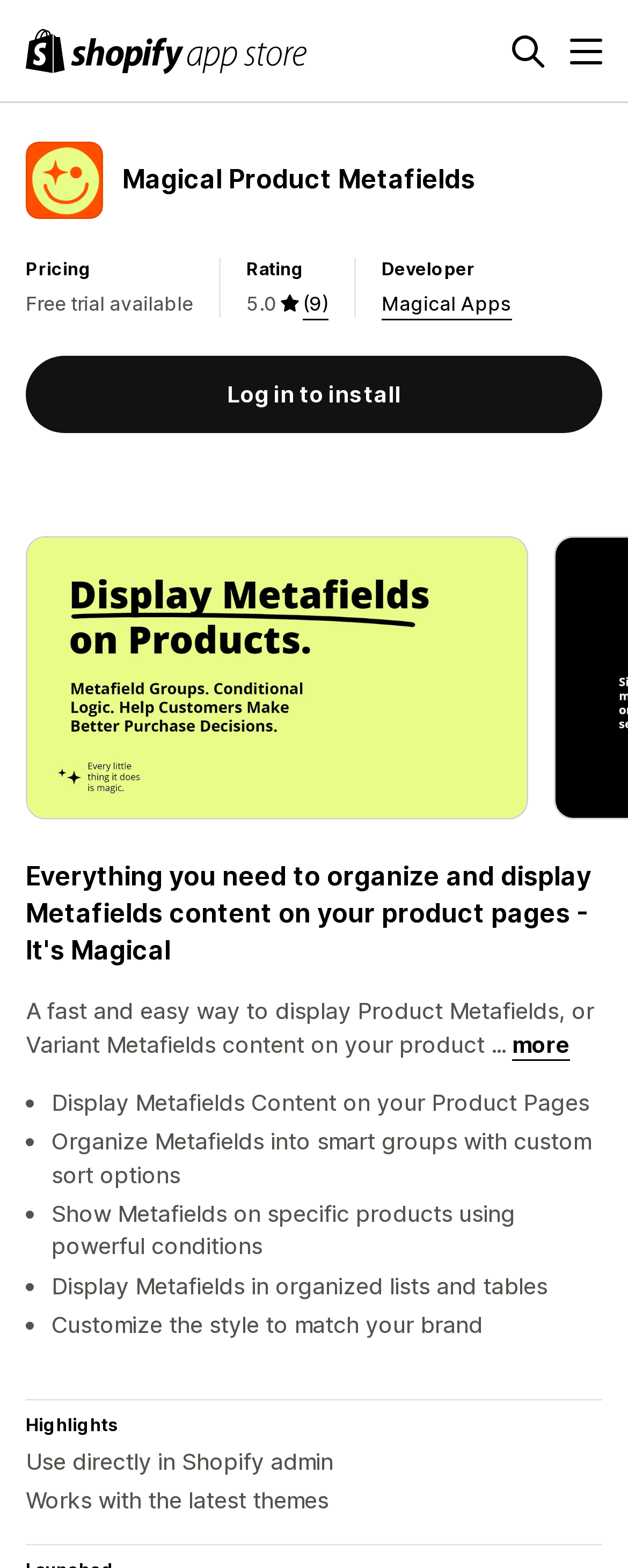Using a single word or phrase, answer the following question: 
What is one of the features of the app?

Display Metafields Content on your Product Pages